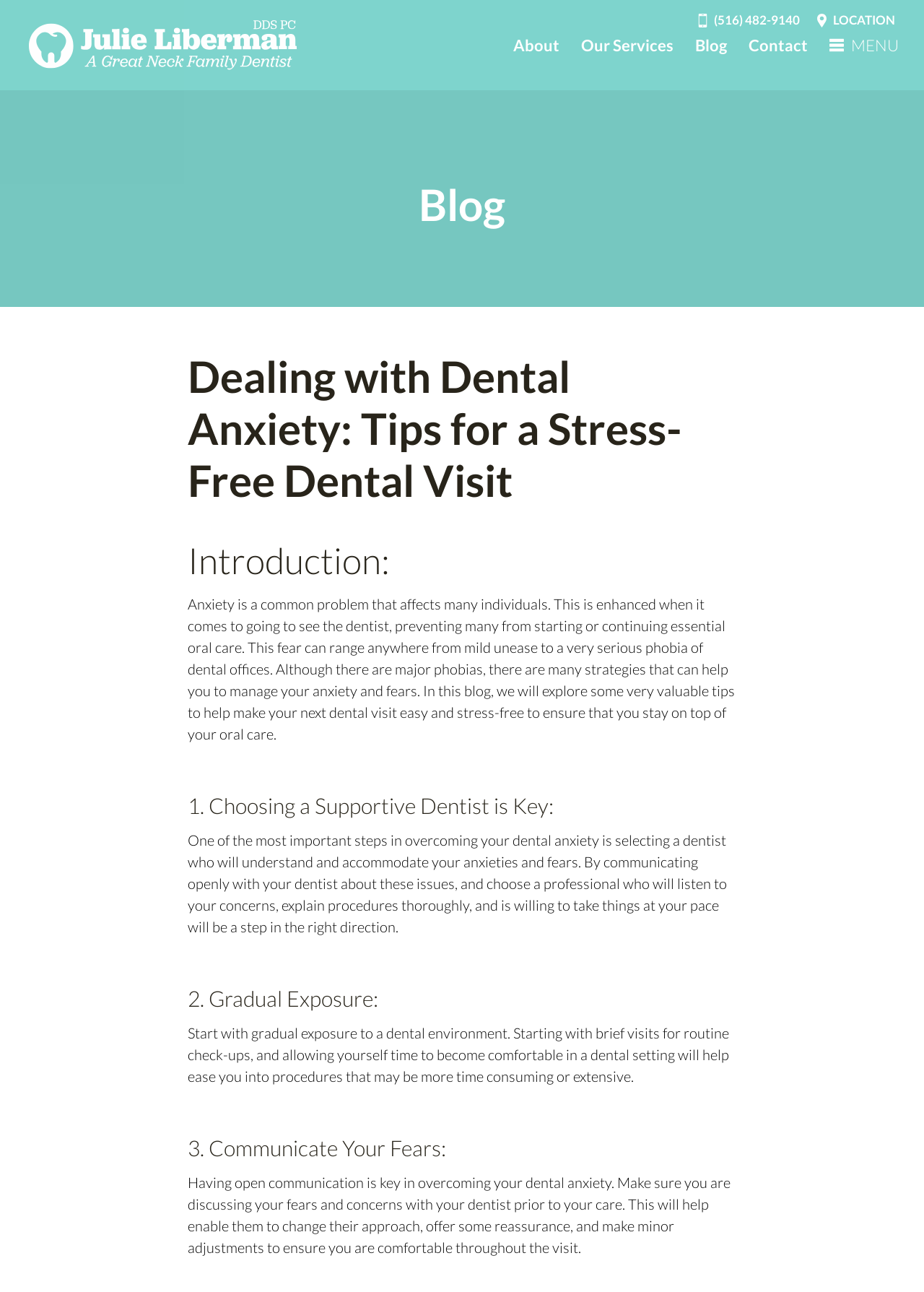Using the description "Core values", predict the bounding box of the relevant HTML element.

None